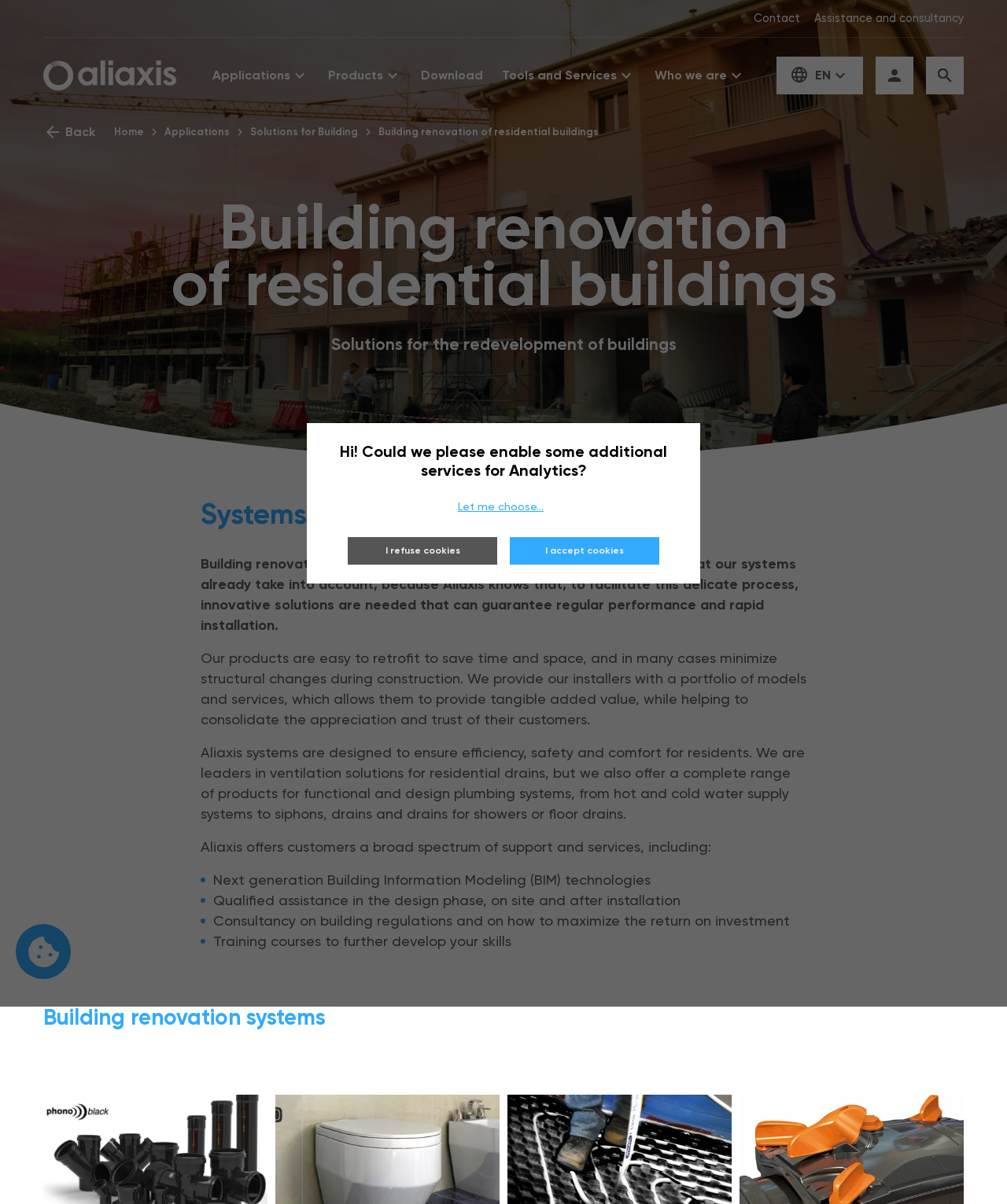Detail the various sections and features present on the webpage.

The webpage is about Aliaxis solutions for building renovation, specifically for residential buildings. At the top, there is a navigation bar with three sections: Secondary Navigation, Main Navigation, and Sub Navigation. The Secondary Navigation section has two links: "Contact" and "Assistance and consultancy". The Main Navigation section has five buttons: "Applications", "Products", "Download", "Tools and Services", and "Who we are", each with a dropdown menu. The Sub Navigation section has four buttons: a language selector, a person icon, a search button, and a search box.

Below the navigation bar, there is a breadcrumb navigation section that shows the current page's location in the website's hierarchy. It has five links: "Back", "Home", "Applications", "Solutions for Building", and "Building renovation of residential buildings".

The main content of the page is divided into several sections. The first section has a heading "Building renovation of residential buildings" and a paragraph of text that describes the challenges of building renovation projects and how Aliaxis provides innovative solutions to facilitate the process.

The second section has a heading "Systems in line with regulations" and three paragraphs of text that describe the features and benefits of Aliaxis' products, including their ease of retrofitting, efficiency, safety, and comfort.

The third section has a heading "Aliaxis offers customers a broad spectrum of support and services" and lists four services: next-generation Building Information Modeling (BIM) technologies, qualified assistance in the design phase, consultancy on building regulations, and training courses.

The final section has a heading "Building renovation systems" but does not have any visible content.

At the bottom of the page, there is a cookie notification section with a message asking the user to enable additional services for Analytics, and three buttons: "Let me choose...", "I refuse cookies", and "I accept cookies". There is also a "Cookie" button with an image in the bottom left corner of the page.